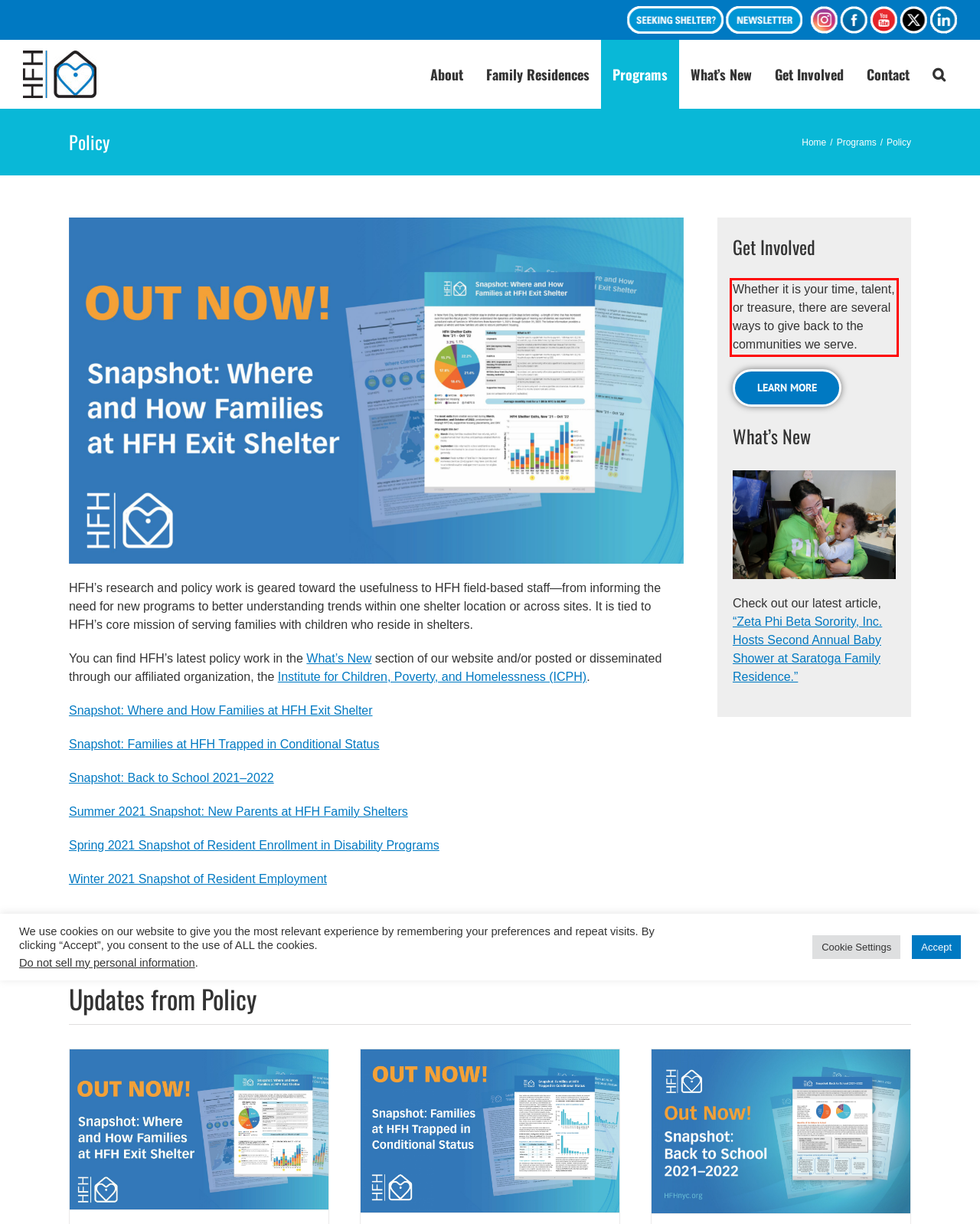Please analyze the provided webpage screenshot and perform OCR to extract the text content from the red rectangle bounding box.

Whether it is your time, talent, or treasure, there are several ways to give back to the communities we serve.